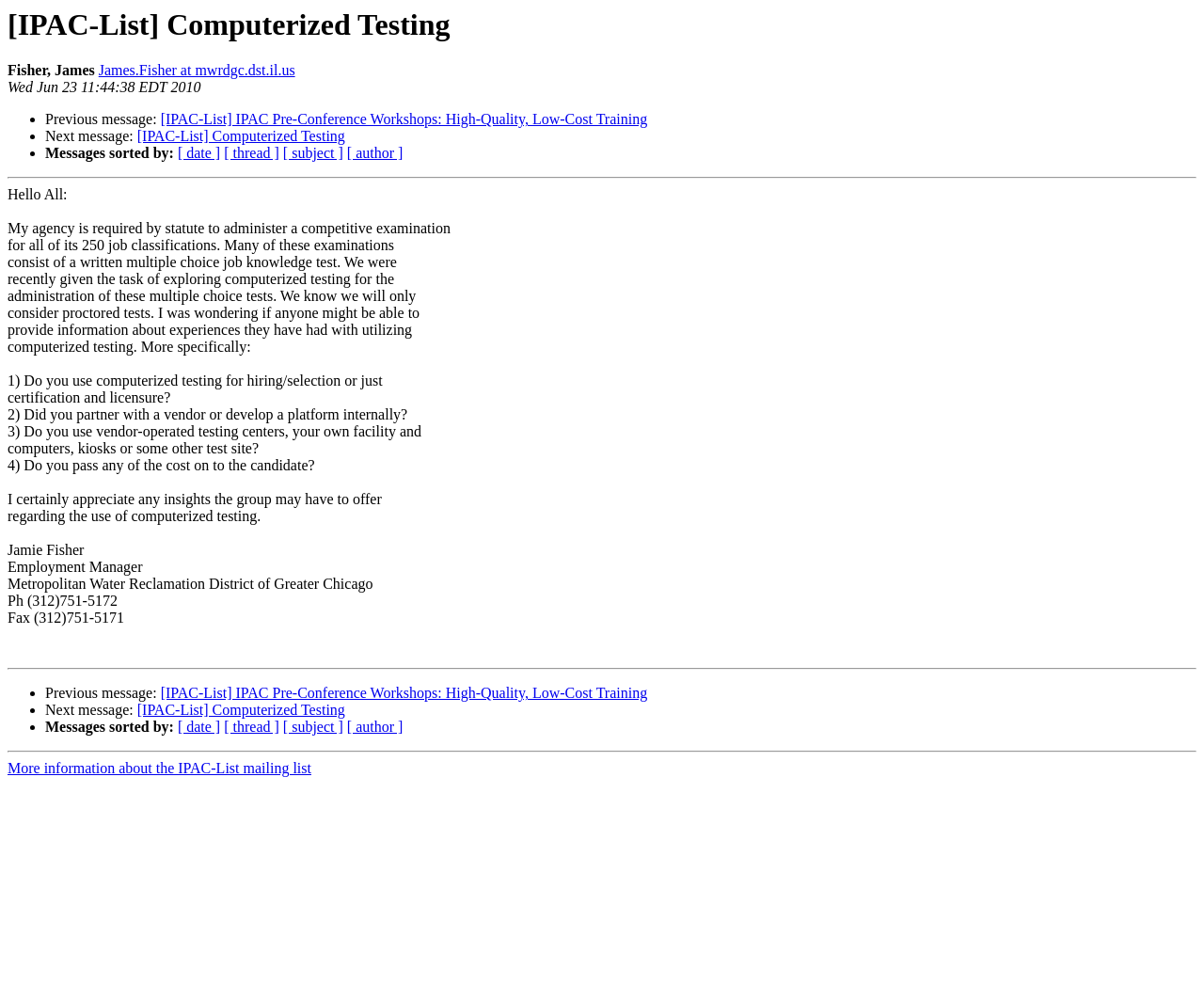Please identify the bounding box coordinates of the area that needs to be clicked to fulfill the following instruction: "Search for incentive programs by region on DSIRE."

None